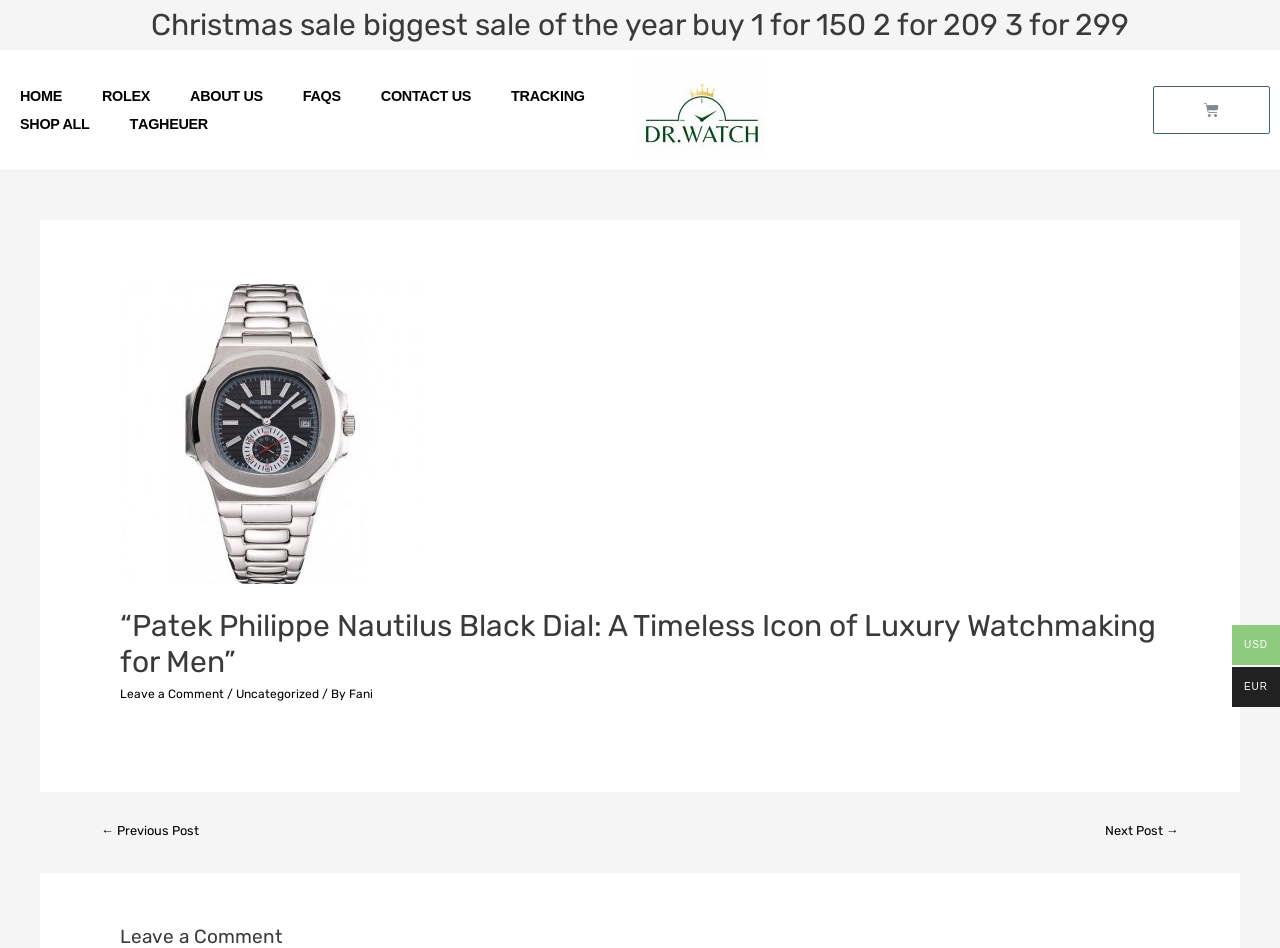Describe all the significant parts and information present on the webpage.

This webpage appears to be an online store selling luxury watches, specifically featuring a Patek Philippe Nautilus Black Dial watch. At the top of the page, there is a Christmas sale promotion banner with a heading that reads "Christmas sale biggest sale of the year buy 1 for 150 2 for 209 3 for 299". 

Below the banner, there is a navigation menu with links to various sections of the website, including "HOME", "ROLEX", "ABOUT US", "FAQS", "CONTACT US", "TRACKING", and "SHOP ALL". These links are aligned horizontally across the top of the page.

To the right of the navigation menu, there is a shopping cart icon with a link to view the cart contents. 

On the left side of the page, there is a large image of the Patek Philippe Nautilus Black Dial watch. 

The main content of the page is an article about the featured watch, with a heading that matches the meta description "Patek Philippe Nautilus Black Dial: A Timeless Icon of Luxury Watchmaking for Men". Below the heading, there are links to leave a comment, categorize the post, and view the author's information. 

At the bottom of the page, there is a navigation section with links to previous and next posts. 

In the bottom right corner of the page, there are two static text elements displaying currency symbols, USD and EUR.